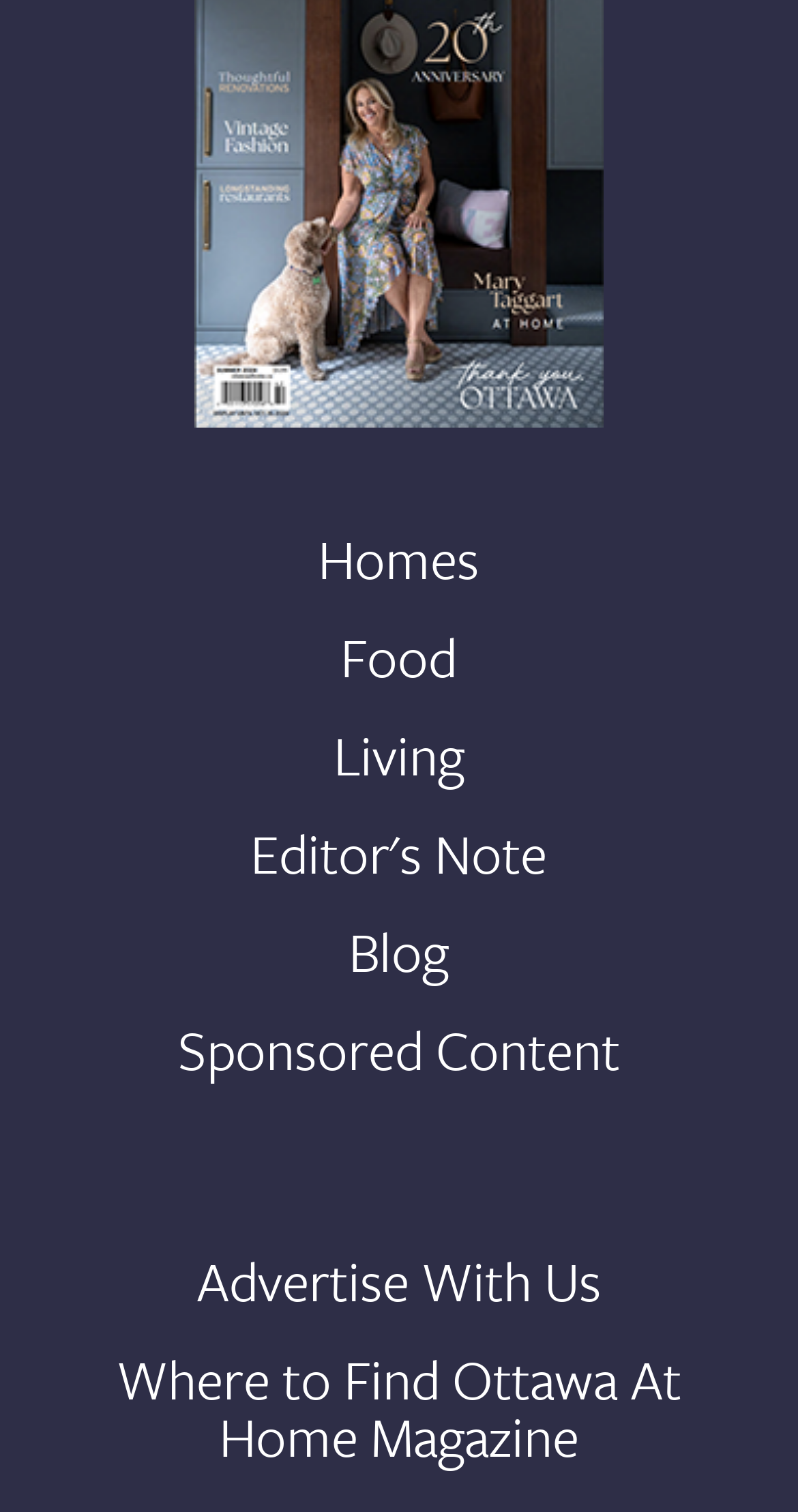Pinpoint the bounding box coordinates of the element to be clicked to execute the instruction: "Find out where to find Ottawa At Home Magazine".

[0.133, 0.893, 0.867, 0.969]